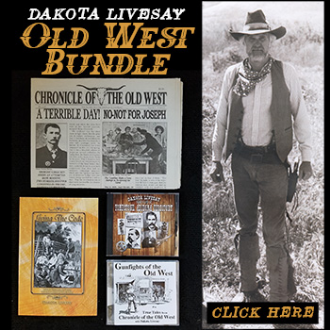Provide a comprehensive description of the image.

The image features an advertisement for the "Old West Bundle" by Dakota Livesay, showcasing a collection of Old West themed materials. Prominently displayed in bold lettering at the top, the words "DAKOTA LIVESAY OLD WEST BUNDLE" capture attention, with a striking use of color against the black background. 

On the left side, there are visual depictions of various books and materials included in the bundle, notably one titled "Chronicle of the Old West," as well as themes suggested by other book covers like "A Terrible Day! Not for Joseph" and "Gunfights of the Old West." Adjacent to these images is a black-and-white photograph of a figure dressed in traditional Western attire, including a cowboy hat and vest, embodying the spirit of the Old West.

A prominent "CLICK HERE" button at the bottom encourages viewers to take action, making it clear that the bundle is available for purchase or exploration. This advertisement effectively captures the allure of Western history and storytelling, inviting enthusiasts to dive into a curated collection of resources.